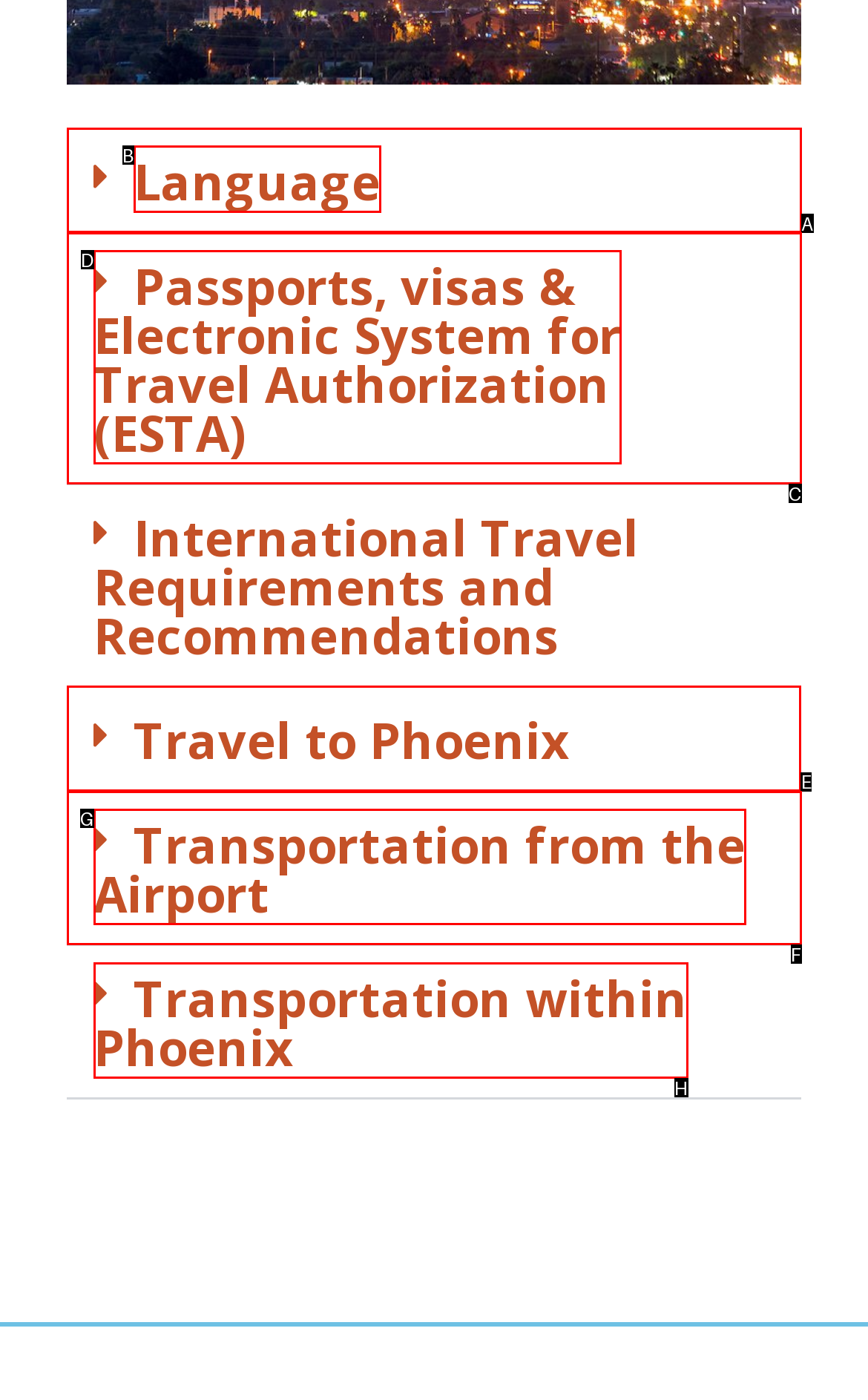Look at the highlighted elements in the screenshot and tell me which letter corresponds to the task: Plan Travel to Phoenix.

E